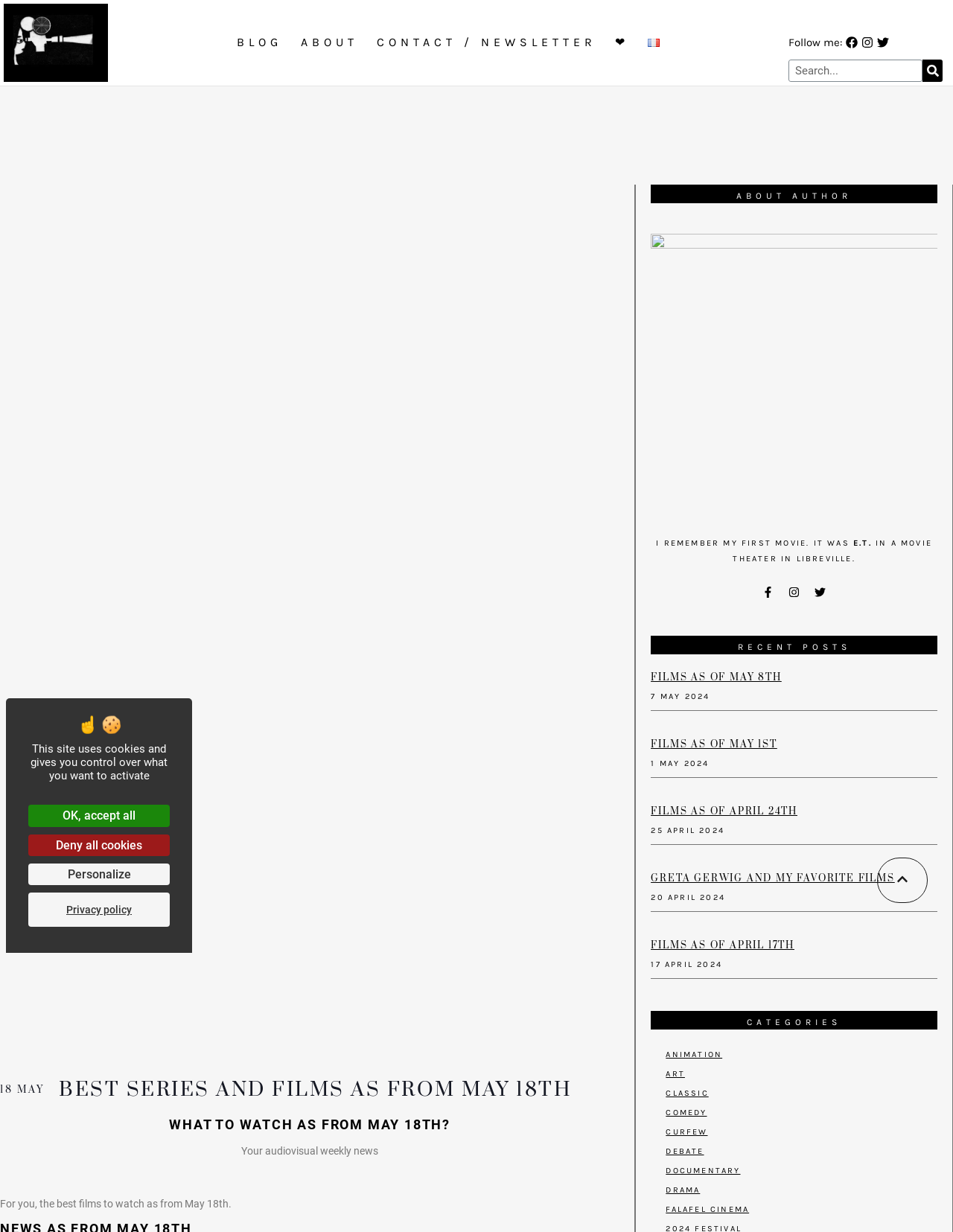How many recent posts are there?
Please give a detailed and thorough answer to the question, covering all relevant points.

I counted the number of recent posts by looking at the articles under the heading 'RECENT POSTS'. There are 5 recent posts, which are FILMS AS OF MAY 8TH, FILMS AS OF MAY 1ST, FILMS AS OF APRIL 24TH, GRETA GERWIG AND MY FAVORITE FILMS, and FILMS AS OF APRIL 17TH.